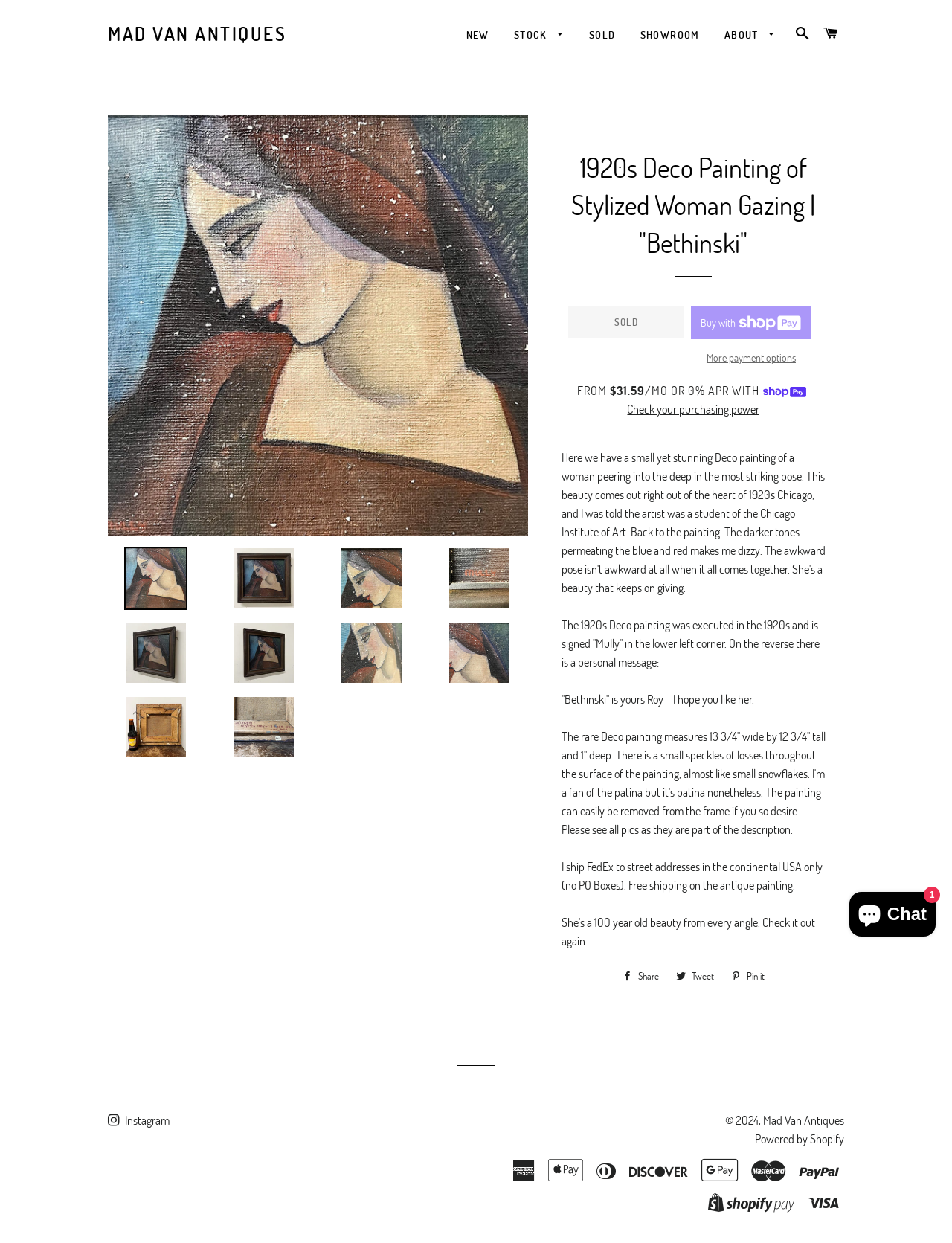Please answer the following question using a single word or phrase: 
What is the name of the antique store?

Mad Van Antiques